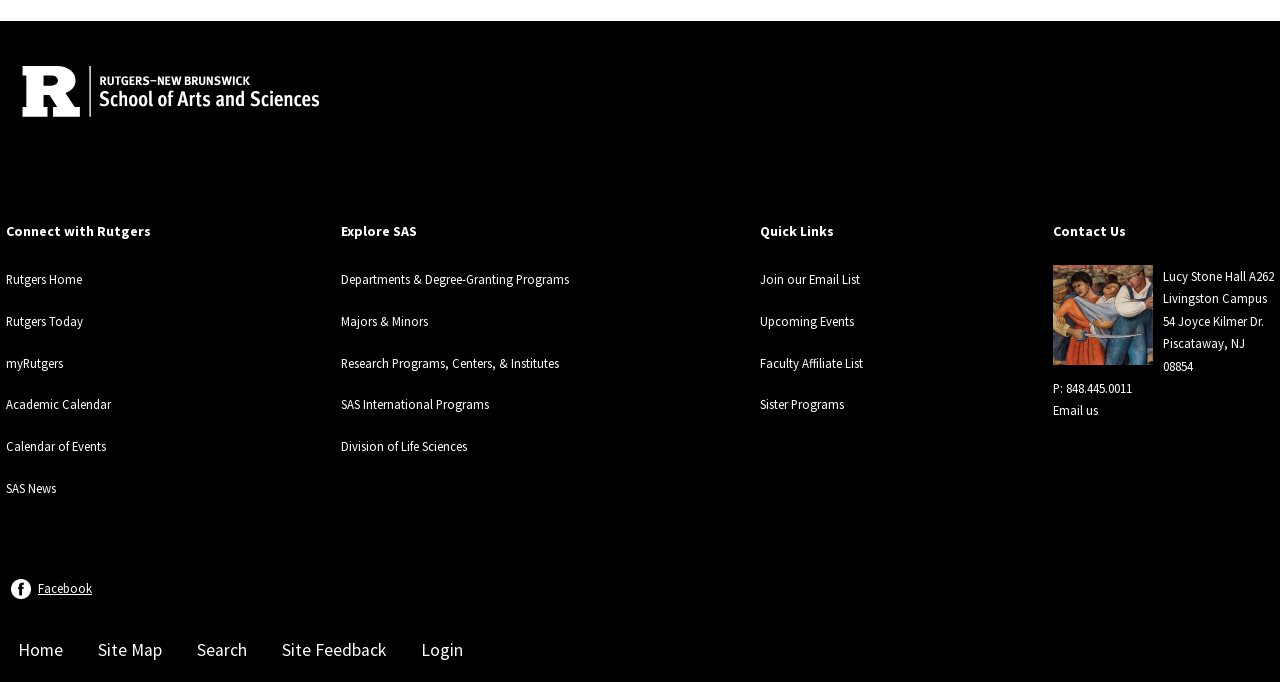Determine the bounding box coordinates of the clickable region to execute the instruction: "Click on Rutgers Home". The coordinates should be four float numbers between 0 and 1, denoted as [left, top, right, bottom].

[0.005, 0.398, 0.064, 0.421]